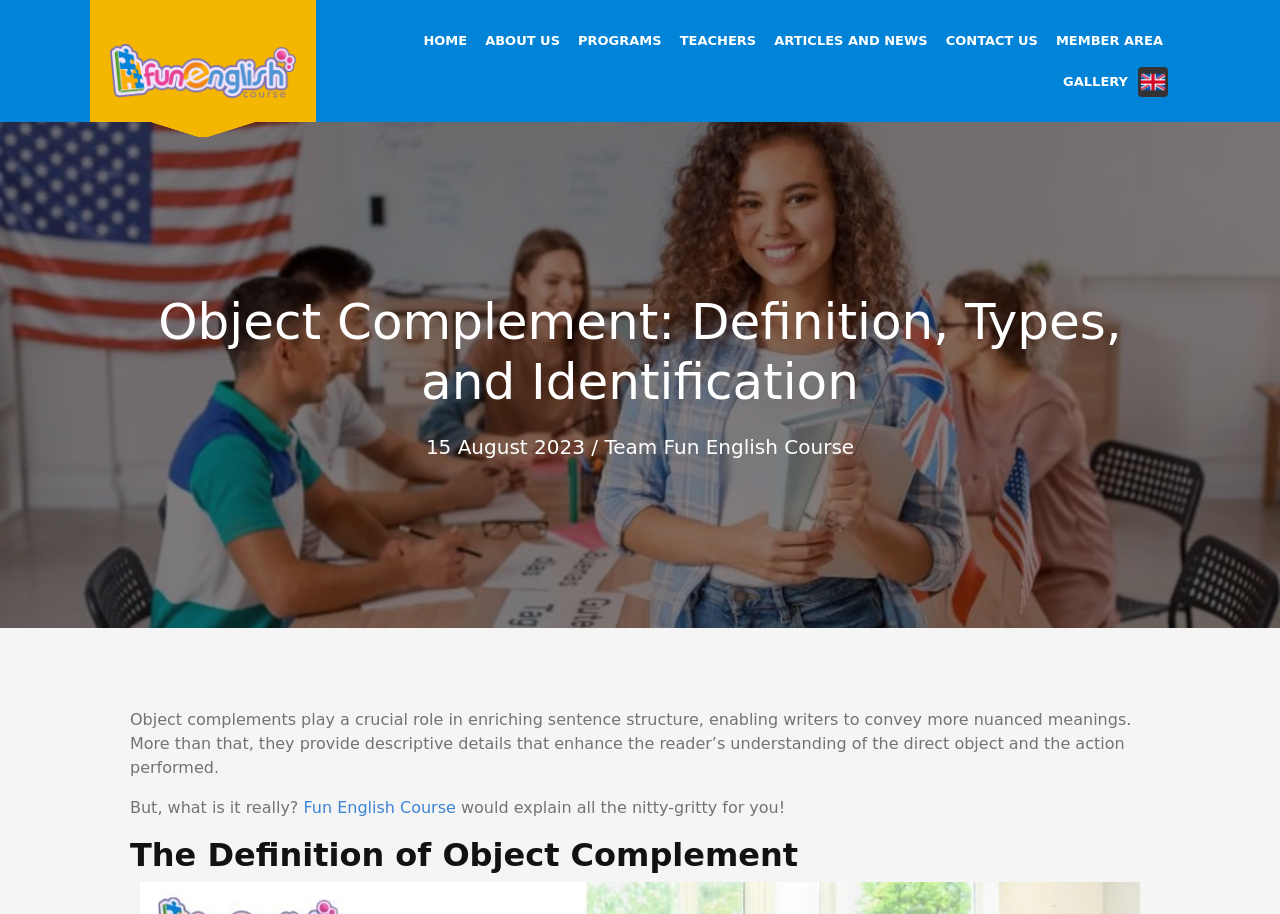What is the purpose of the object complement?
From the screenshot, supply a one-word or short-phrase answer.

convey nuanced meanings